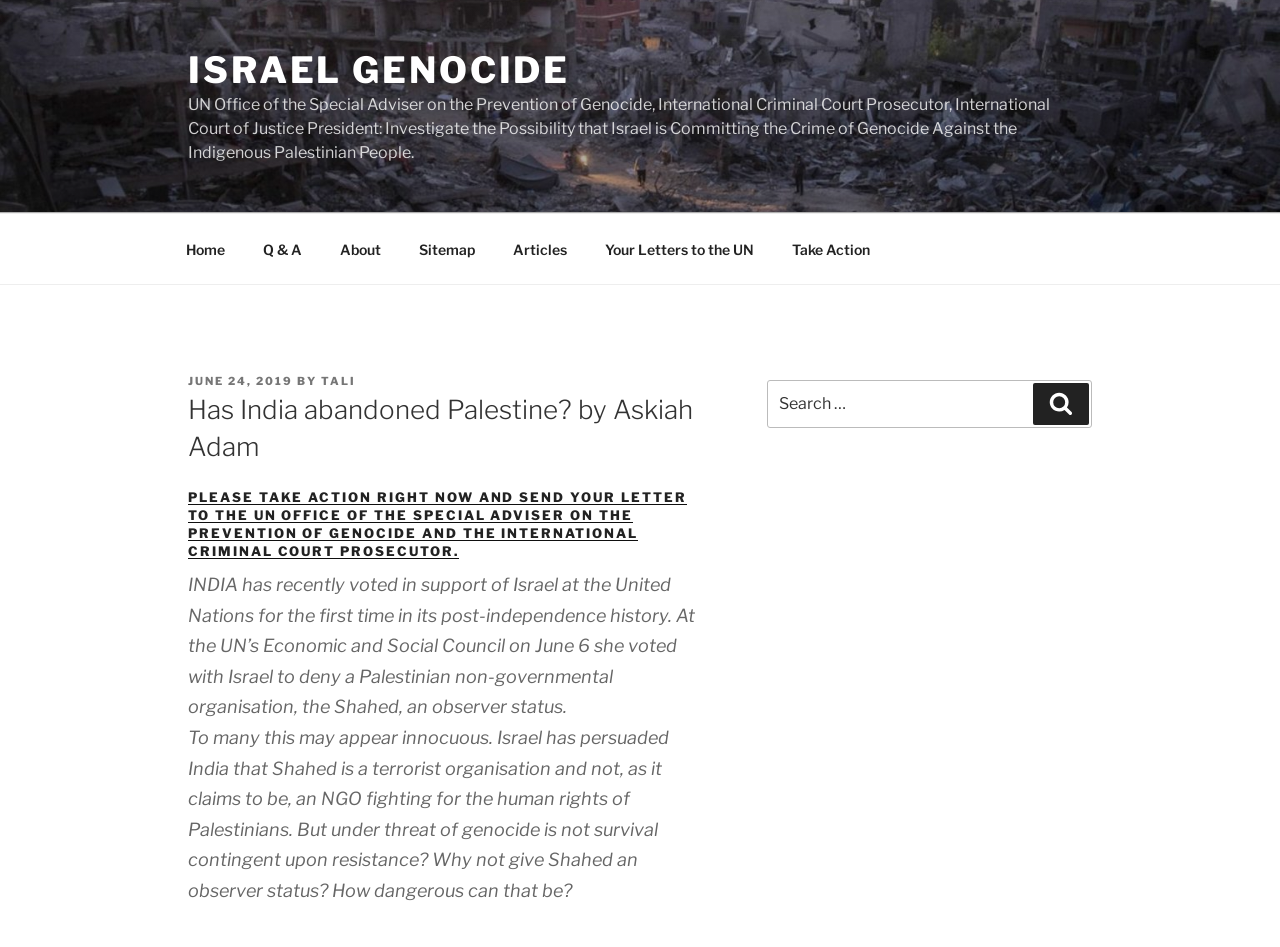Could you please study the image and provide a detailed answer to the question:
What is the name of the author?

The name of the author can be found in the heading element with the text 'Has India abandoned Palestine? by Askiah Adam'.